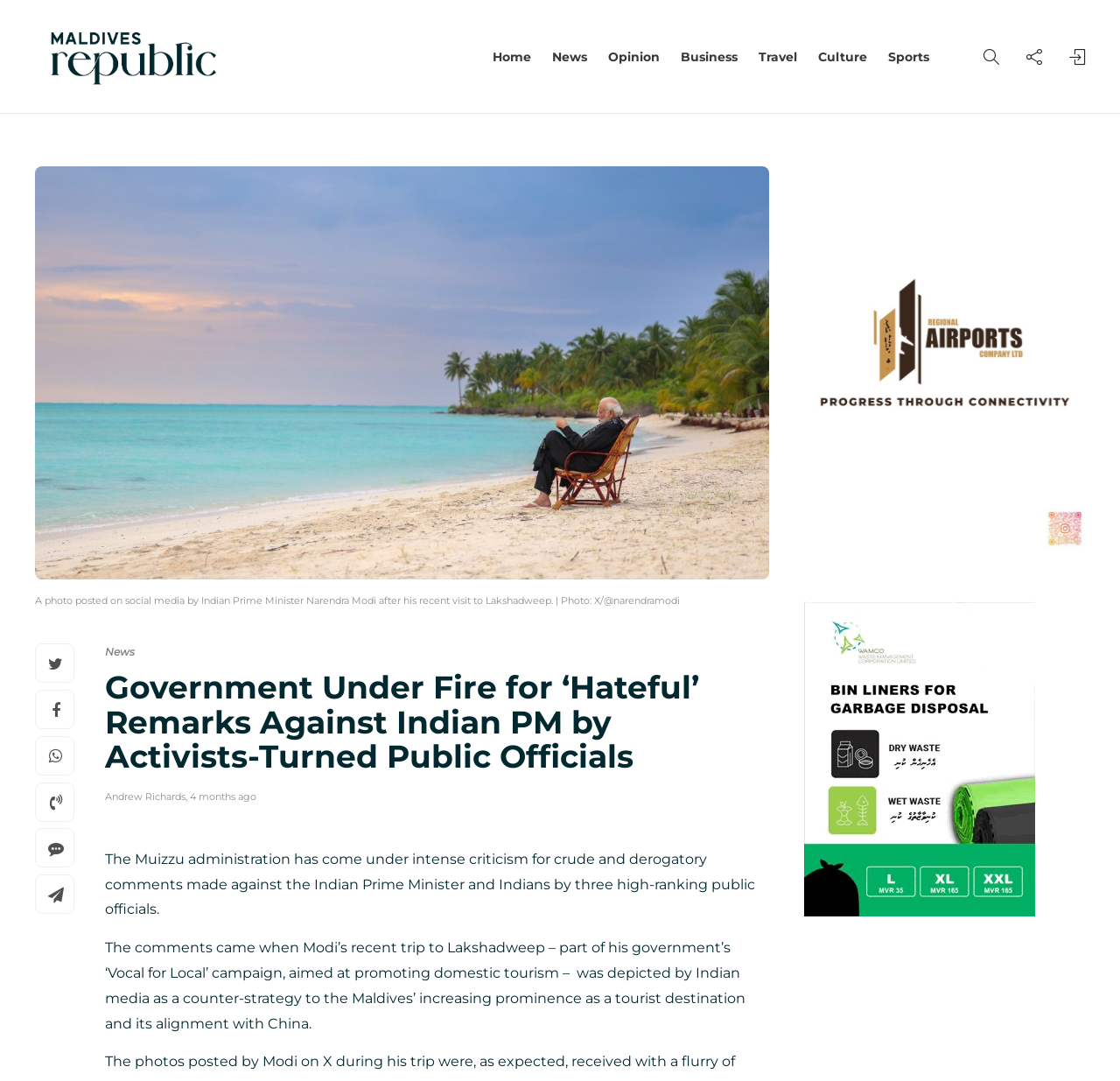Who wrote the main article?
Craft a detailed and extensive response to the question.

The author of the main article is Andrew Richards, as indicated by the link 'Andrew Richards' below the title of the article.